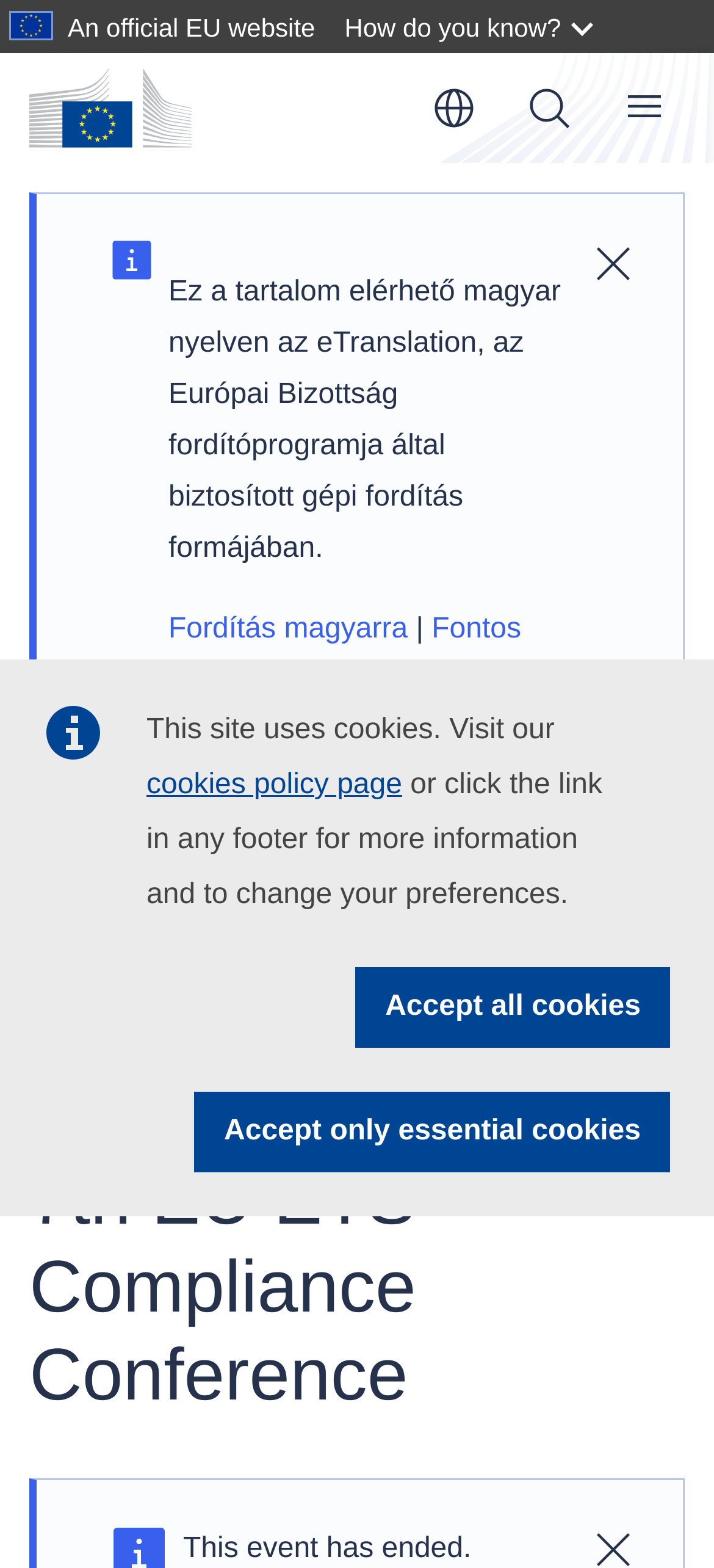Highlight the bounding box coordinates of the element that should be clicked to carry out the following instruction: "Go to home page". The coordinates must be given as four float numbers ranging from 0 to 1, i.e., [left, top, right, bottom].

[0.041, 0.043, 0.269, 0.095]